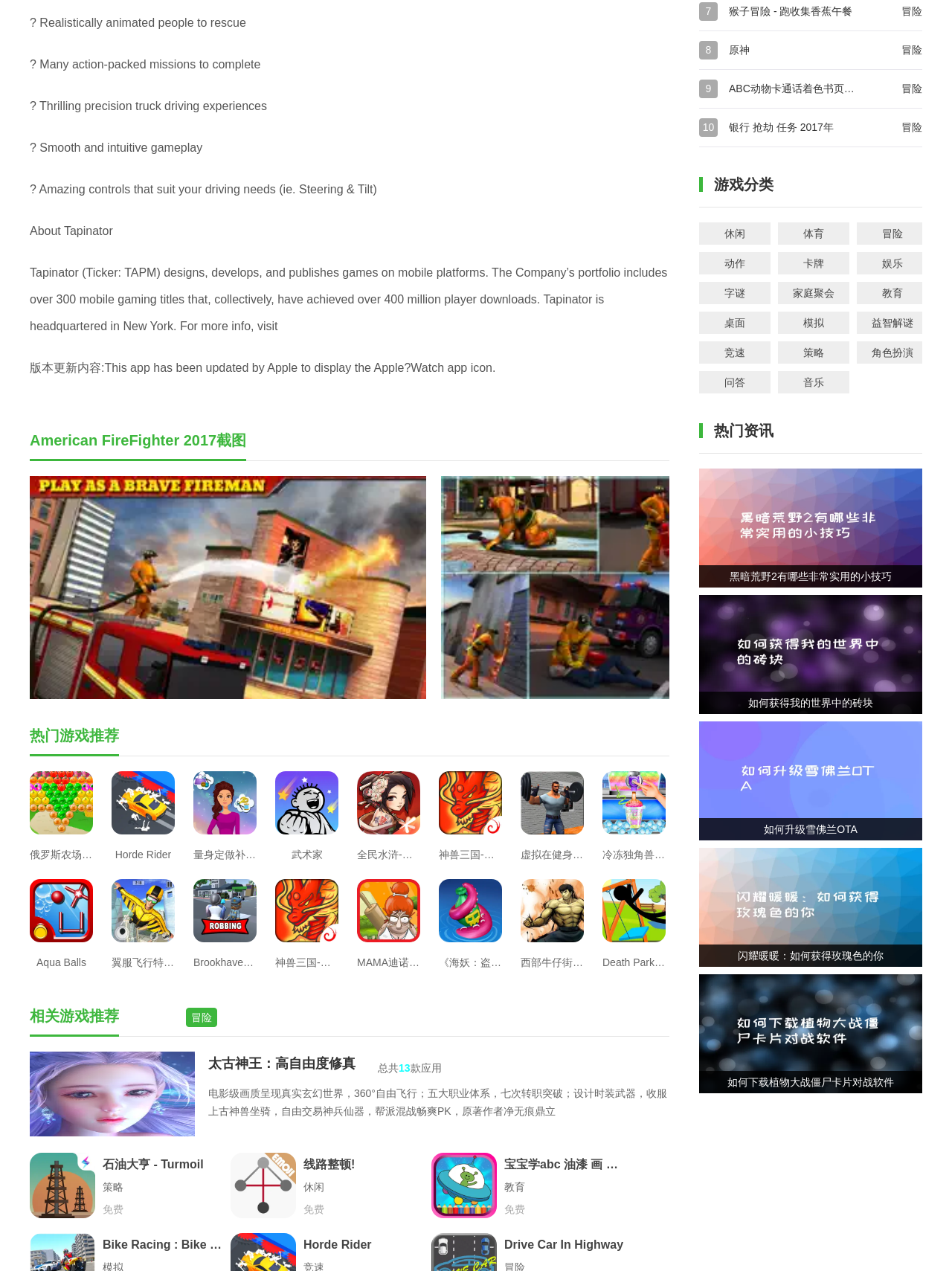Please identify the coordinates of the bounding box for the clickable region that will accomplish this instruction: "Download 太古神王：高自由度修真 game".

[0.219, 0.827, 0.373, 0.846]